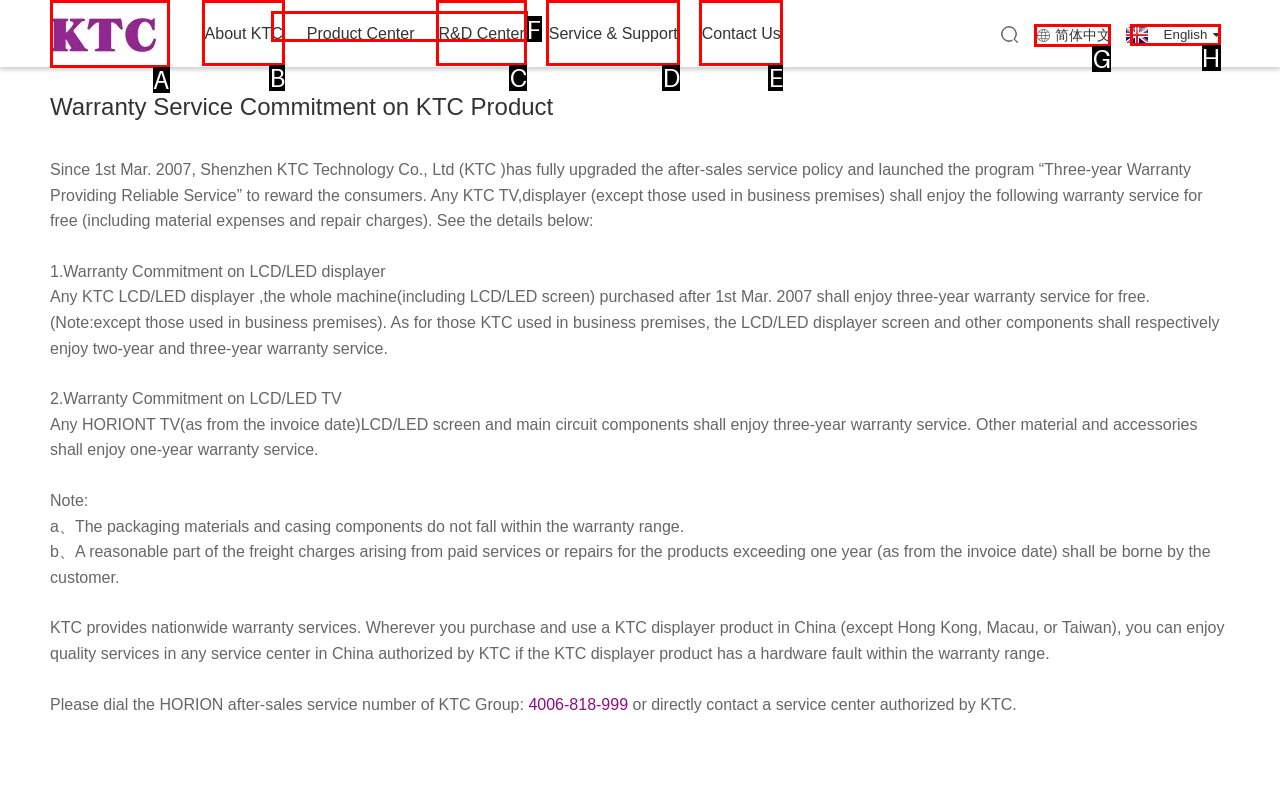Identify the letter of the UI element that corresponds to: 简体中文
Respond with the letter of the option directly.

G